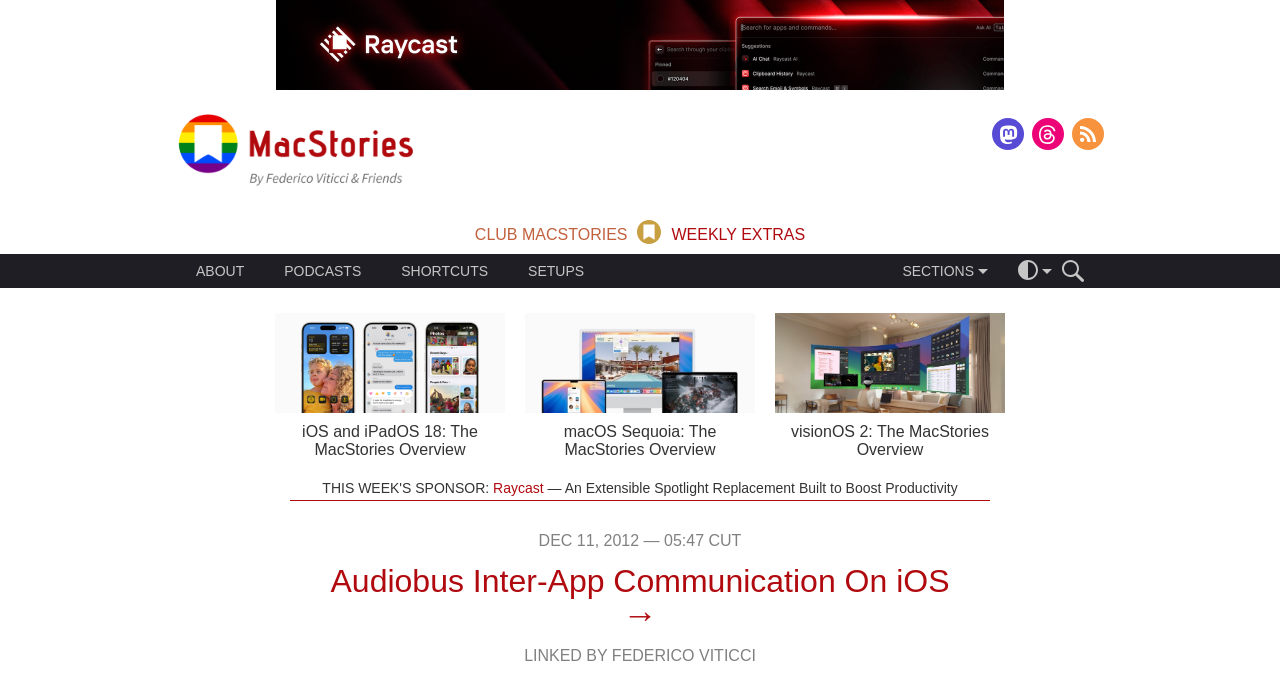Locate the bounding box of the user interface element based on this description: "VISION PRO".

[0.705, 0.43, 0.78, 0.451]